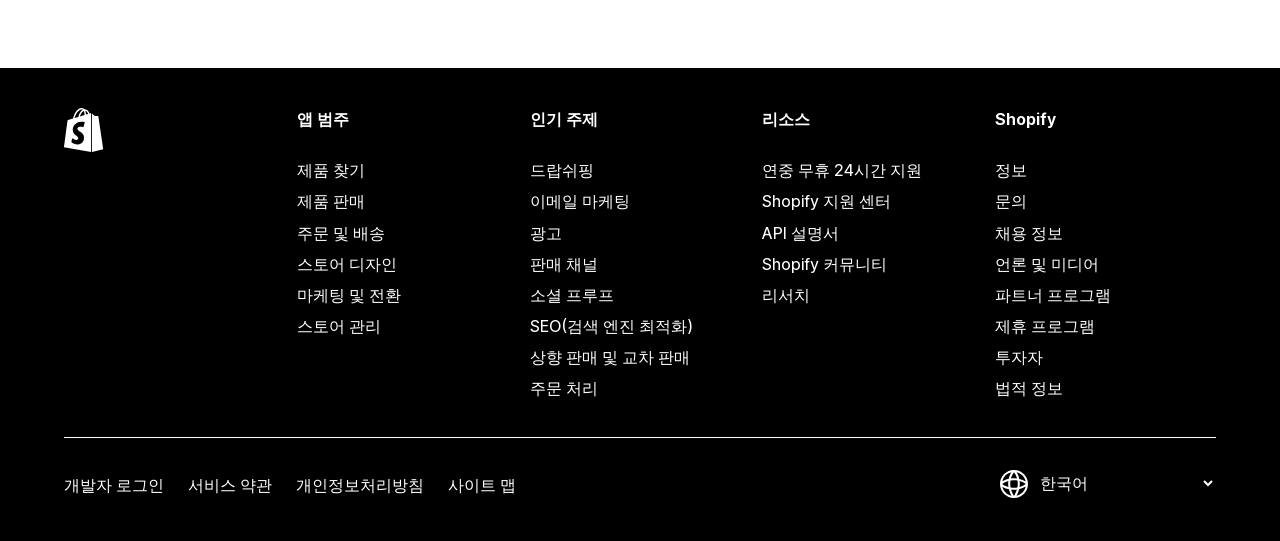Highlight the bounding box coordinates of the element that should be clicked to carry out the following instruction: "Explore the Case Studies". The coordinates must be given as four float numbers ranging from 0 to 1, i.e., [left, top, right, bottom].

None